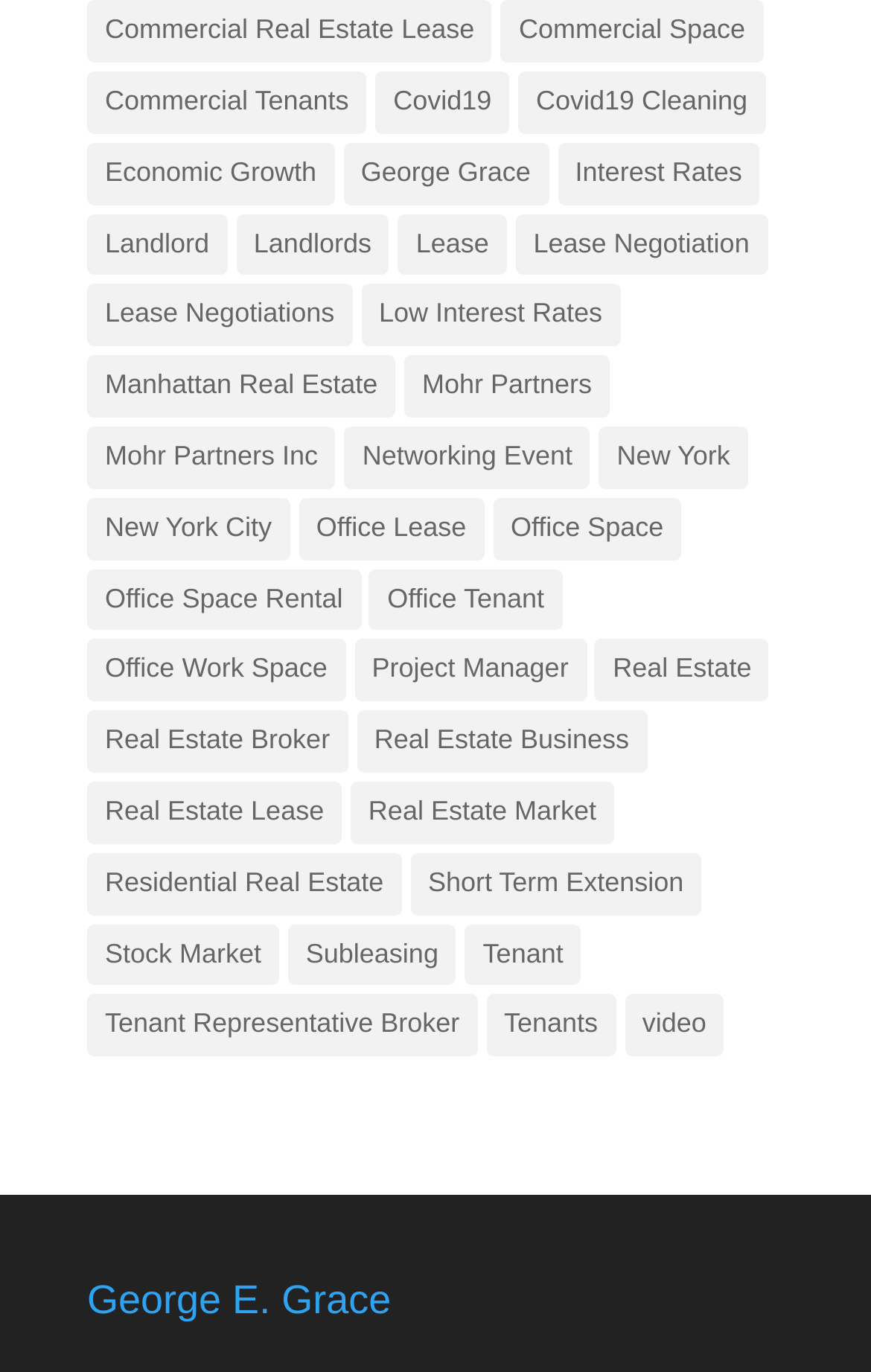Using the details in the image, give a detailed response to the question below:
What is the name of the person mentioned on the webpage?

The heading 'George E. Grace' suggests that George E. Grace is a person mentioned on the webpage, possibly an expert or author in the field of real estate.